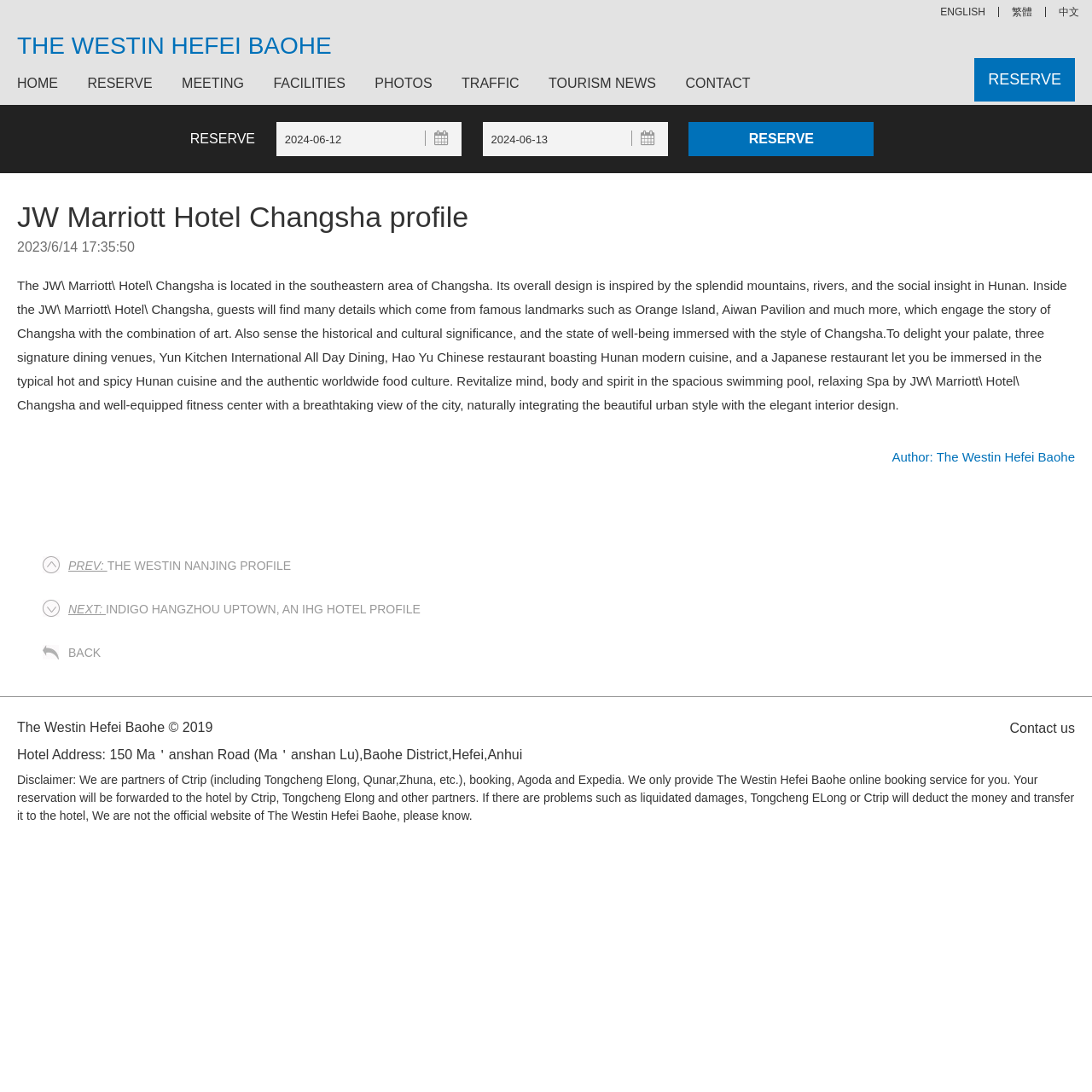Extract the bounding box coordinates for the described element: "Prev: The Westin Nanjing profile". The coordinates should be represented as four float numbers between 0 and 1: [left, top, right, bottom].

[0.062, 0.512, 0.267, 0.524]